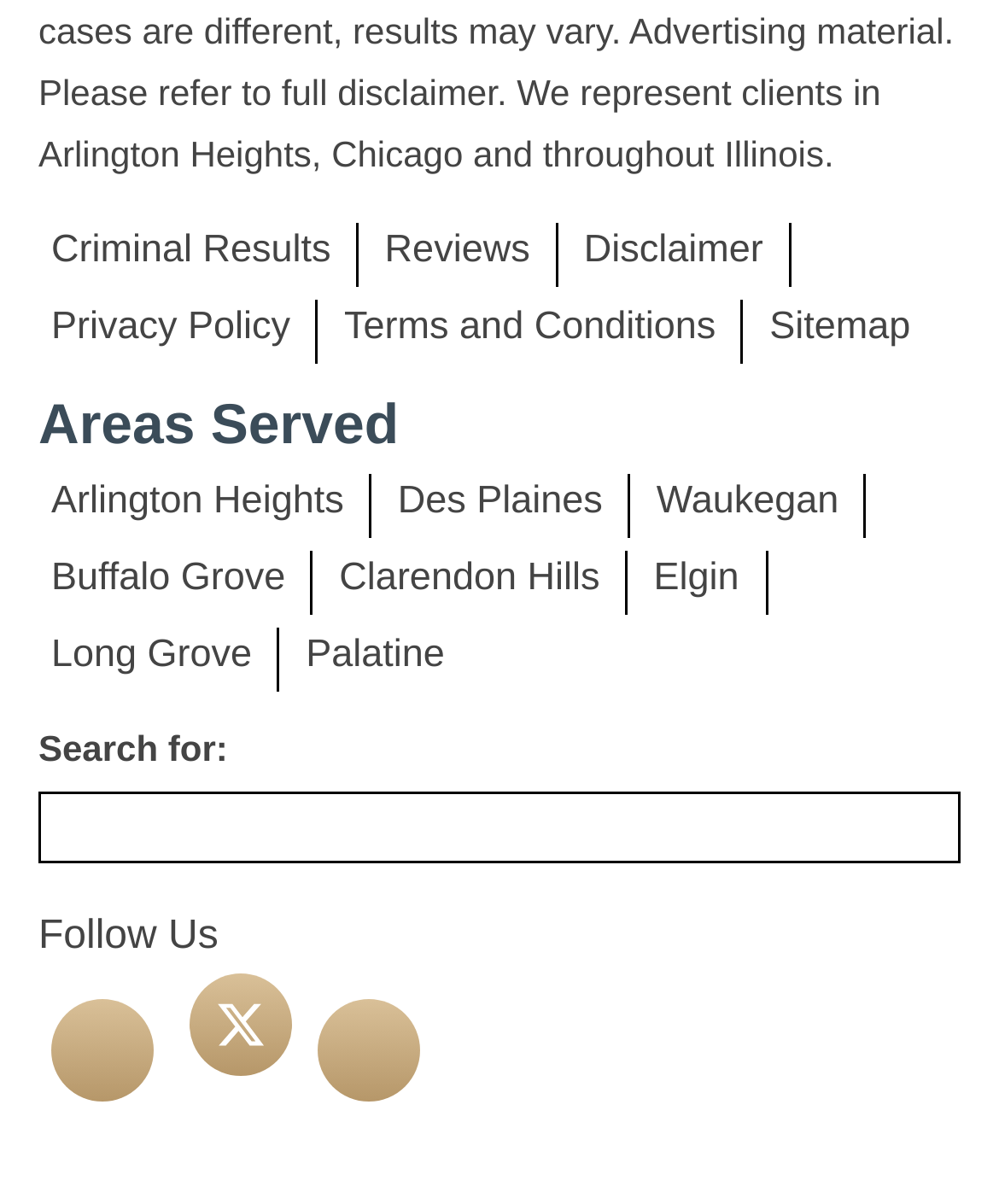Highlight the bounding box coordinates of the element that should be clicked to carry out the following instruction: "Search for areas served". The coordinates must be given as four float numbers ranging from 0 to 1, i.e., [left, top, right, bottom].

[0.038, 0.597, 0.962, 0.718]